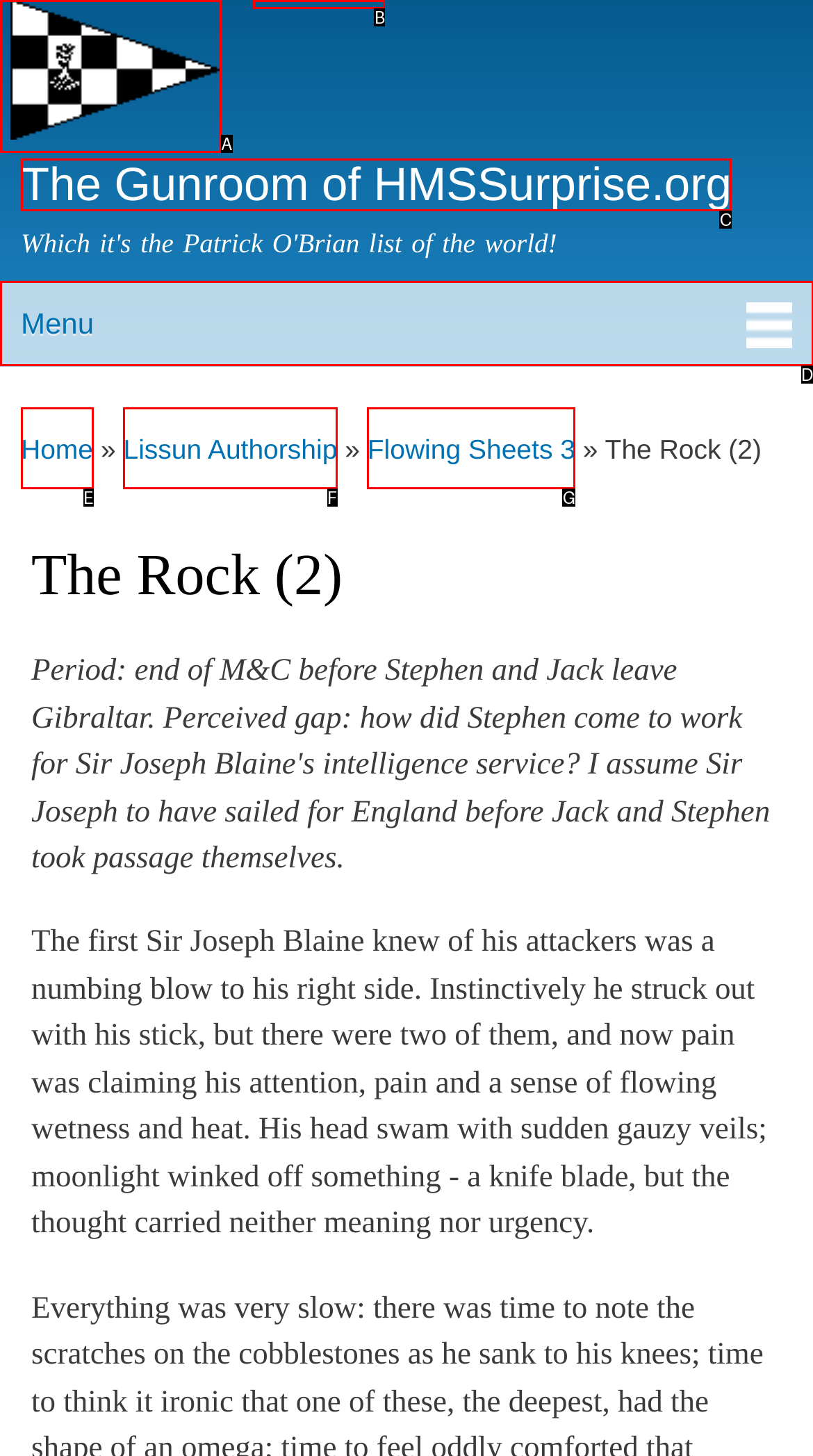Which option is described as follows: Flowing Sheets 3
Answer with the letter of the matching option directly.

G